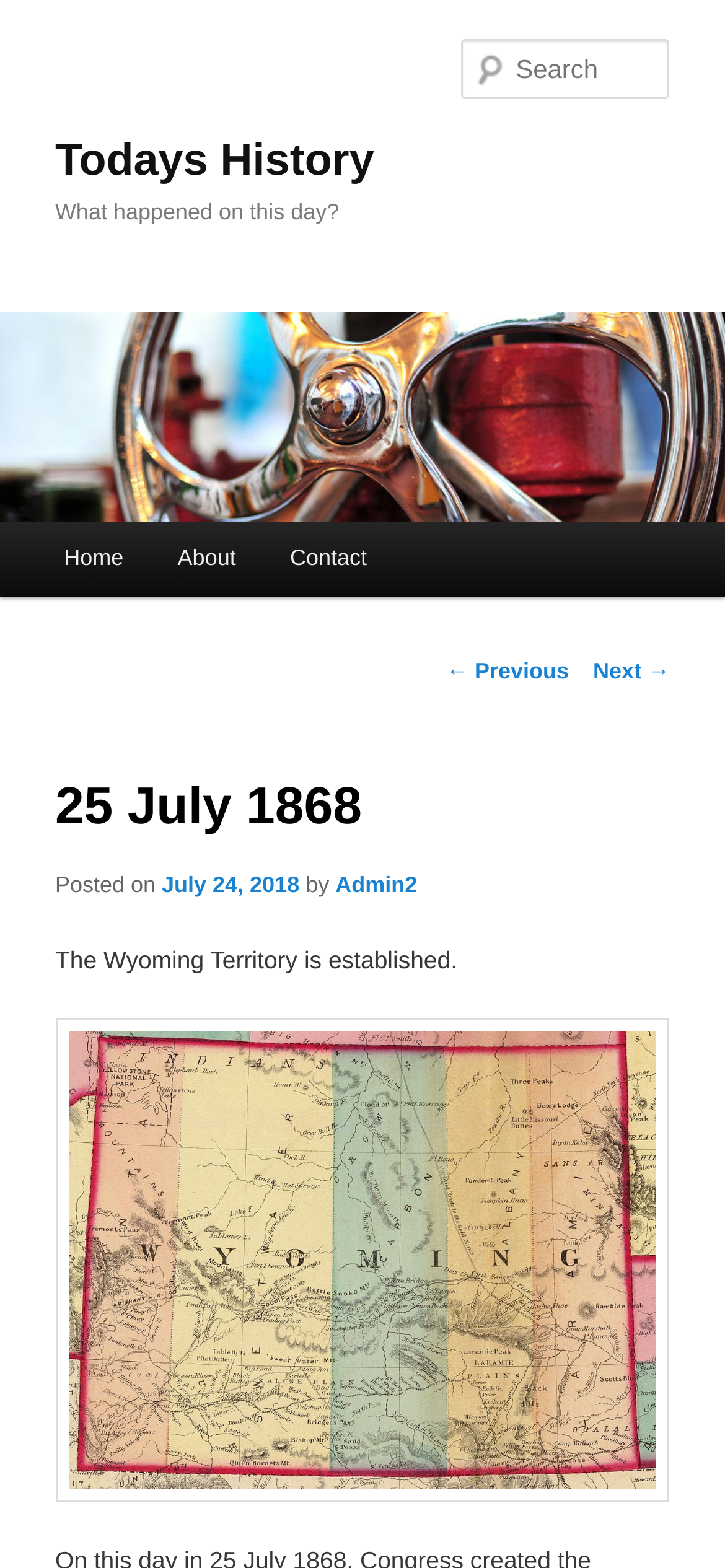Produce a meticulous description of the webpage.

The webpage is about "Today's History" and specifically focuses on the event that occurred on July 25, 1868, which is the establishment of the Wyoming Territory. 

At the top of the page, there is a link to "Skip to primary content" followed by a heading that reads "Today's History". Below this heading, there is another link with the same text. 

Further down, there is a heading that asks "What happened on this day?" and a search bar with a placeholder text "Search Search". 

To the right of the search bar, there is an image with the alt text "Today's History". 

The main menu is located below the image, consisting of three links: "Home", "About", and "Contact". 

The main content of the page is divided into two sections. The first section has a heading that displays the date "25 July 1868" and provides information about the event, including the text "The Wyoming Territory is established." 

Below this section, there are two links for post navigation, "← Previous" and "Next →". The second section appears to be a blog post with the title "25 July 1868" and includes the author's name "Admin2" and the date "July 24, 2018".